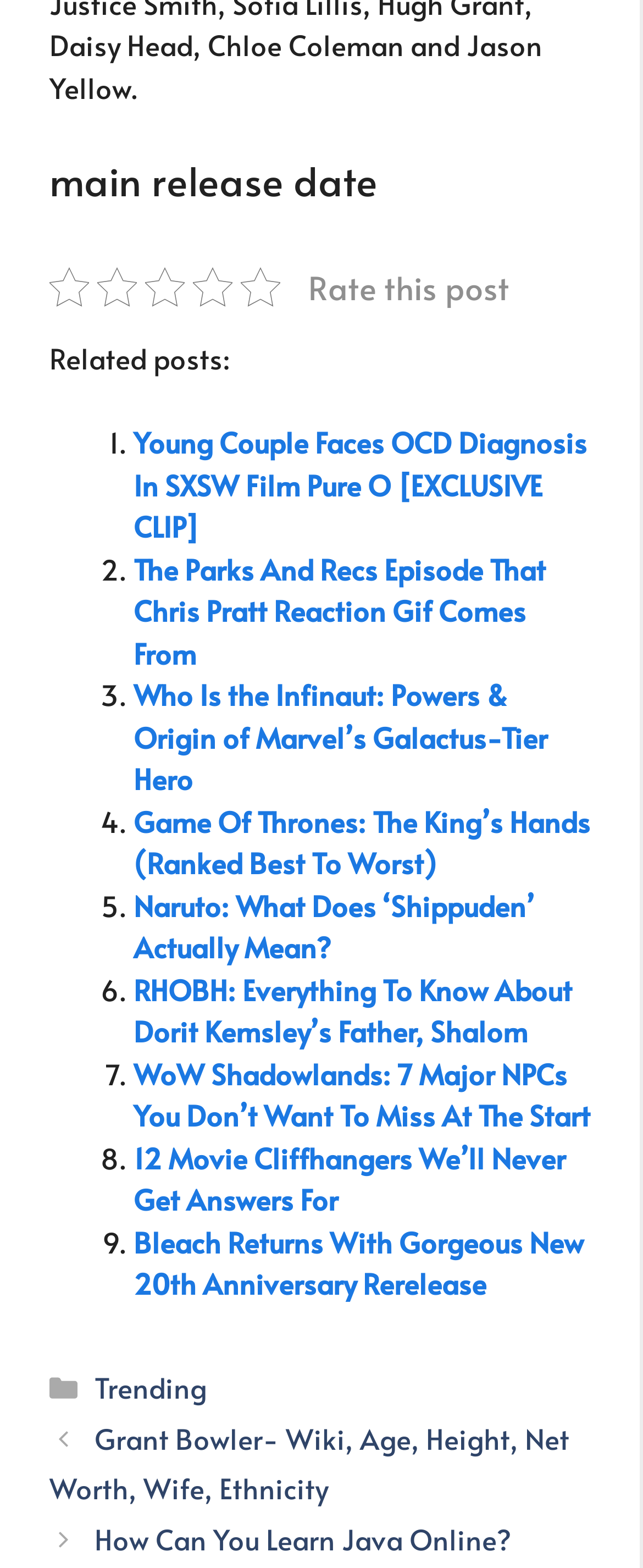Give a one-word or phrase response to the following question: What is the category of the first related post?

Not specified